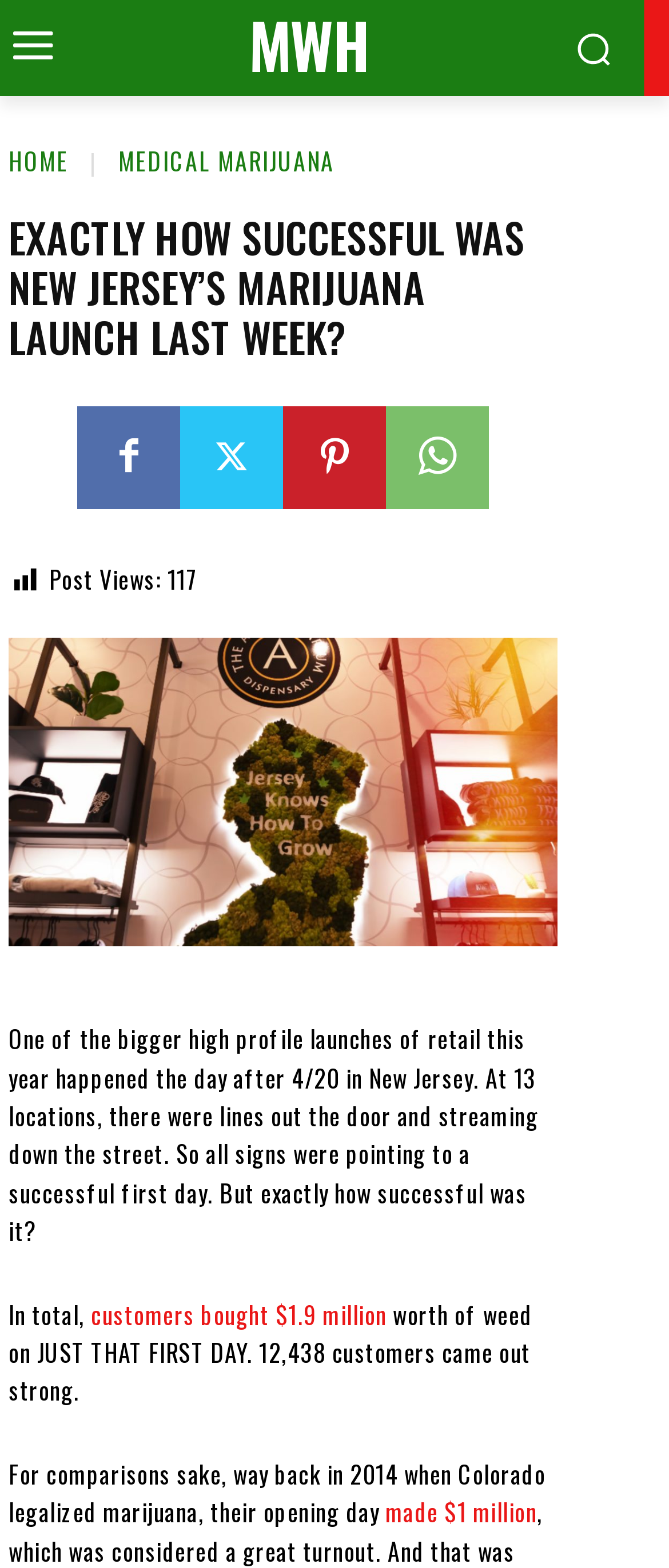Given the description of a UI element: "made $1 million", identify the bounding box coordinates of the matching element in the webpage screenshot.

[0.576, 0.952, 0.803, 0.975]